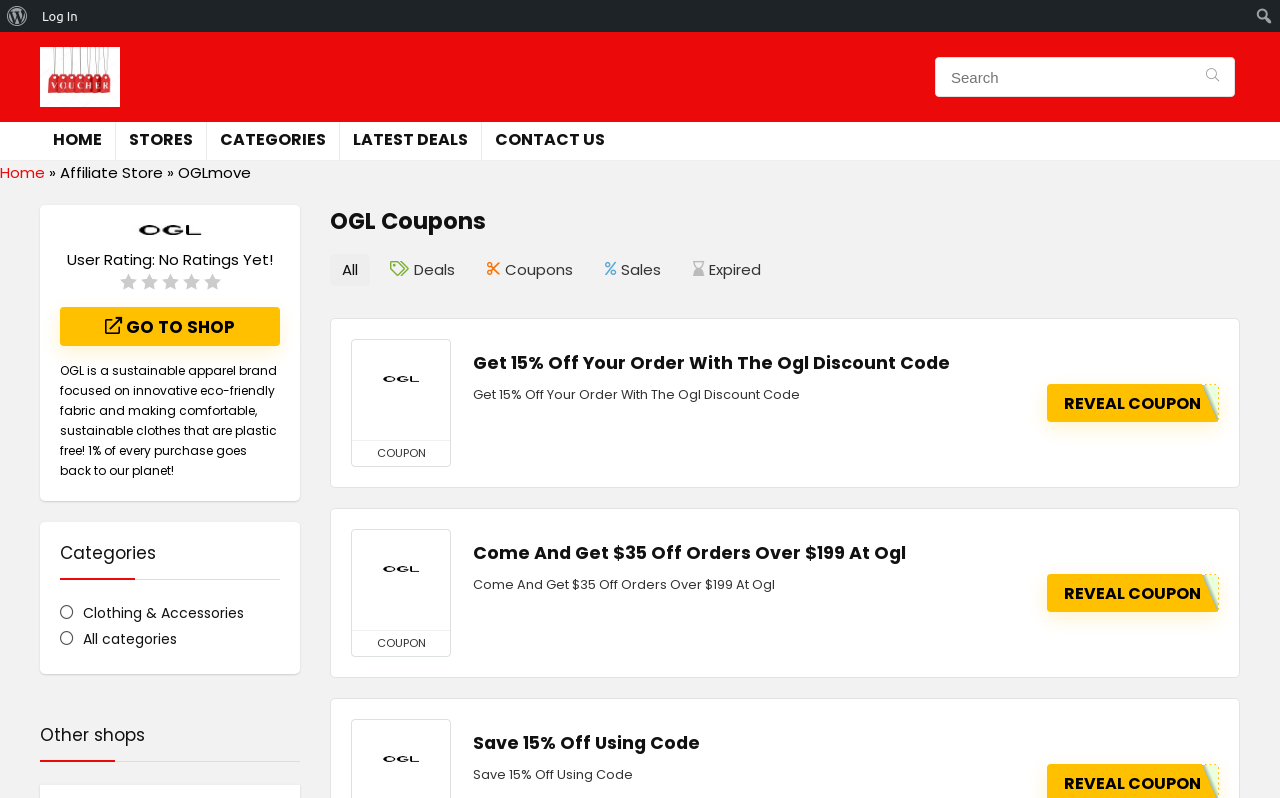Identify the bounding box coordinates for the element that needs to be clicked to fulfill this instruction: "Search for something". Provide the coordinates in the format of four float numbers between 0 and 1: [left, top, right, bottom].

None